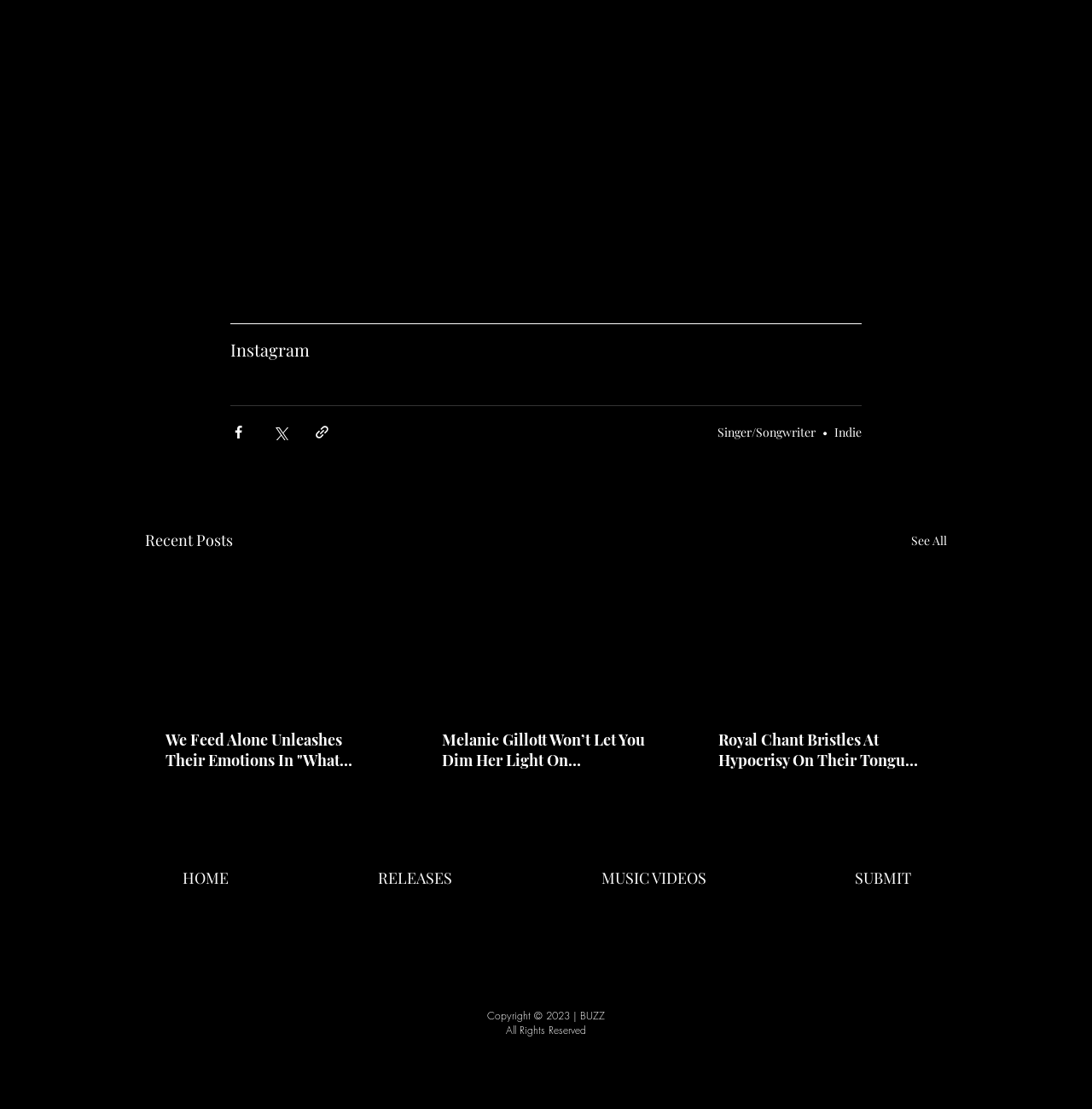Identify the bounding box coordinates of the HTML element based on this description: "RELEASES".

[0.277, 0.775, 0.482, 0.809]